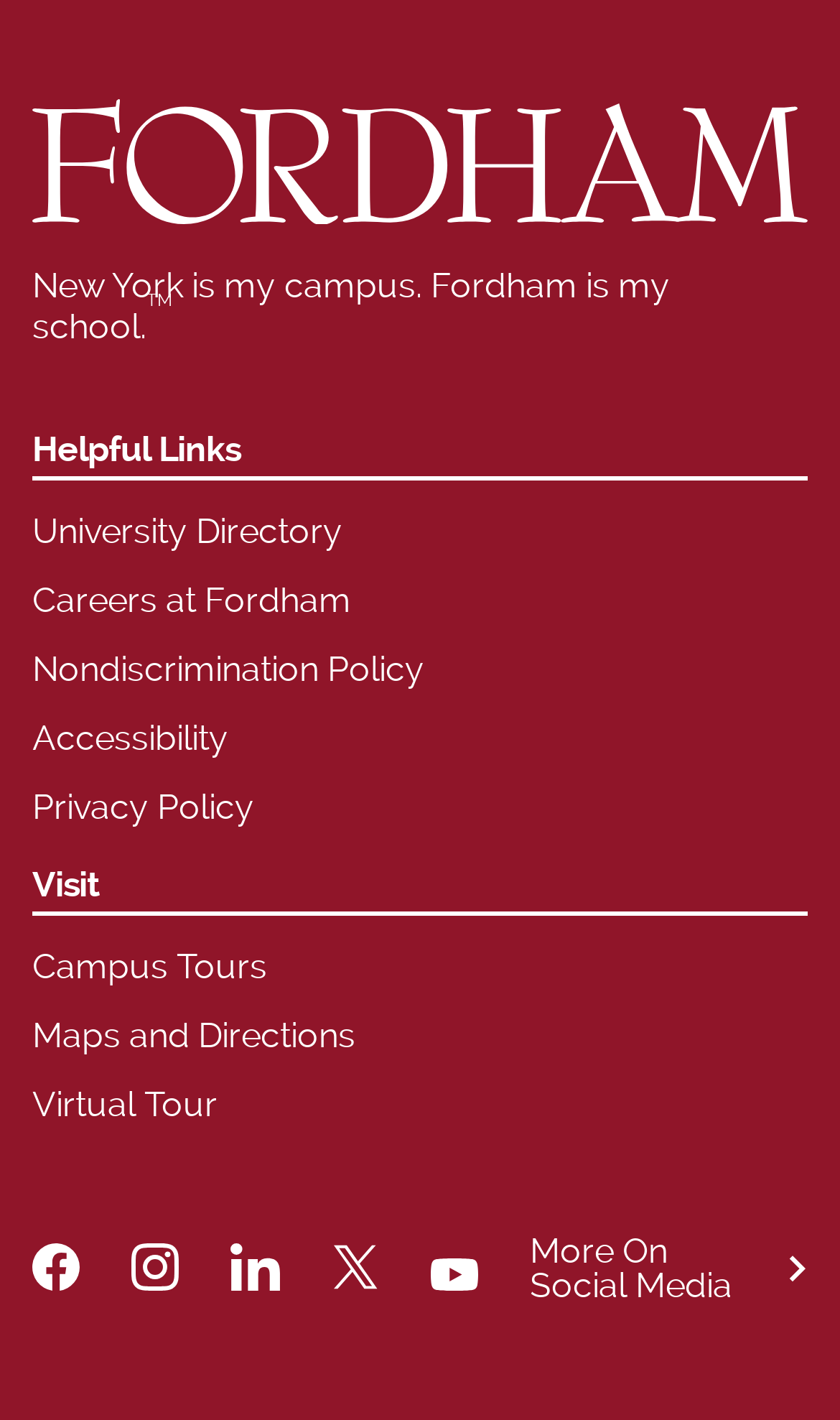Specify the bounding box coordinates for the region that must be clicked to perform the given instruction: "Visit the Campus Tours page".

[0.038, 0.669, 0.318, 0.693]